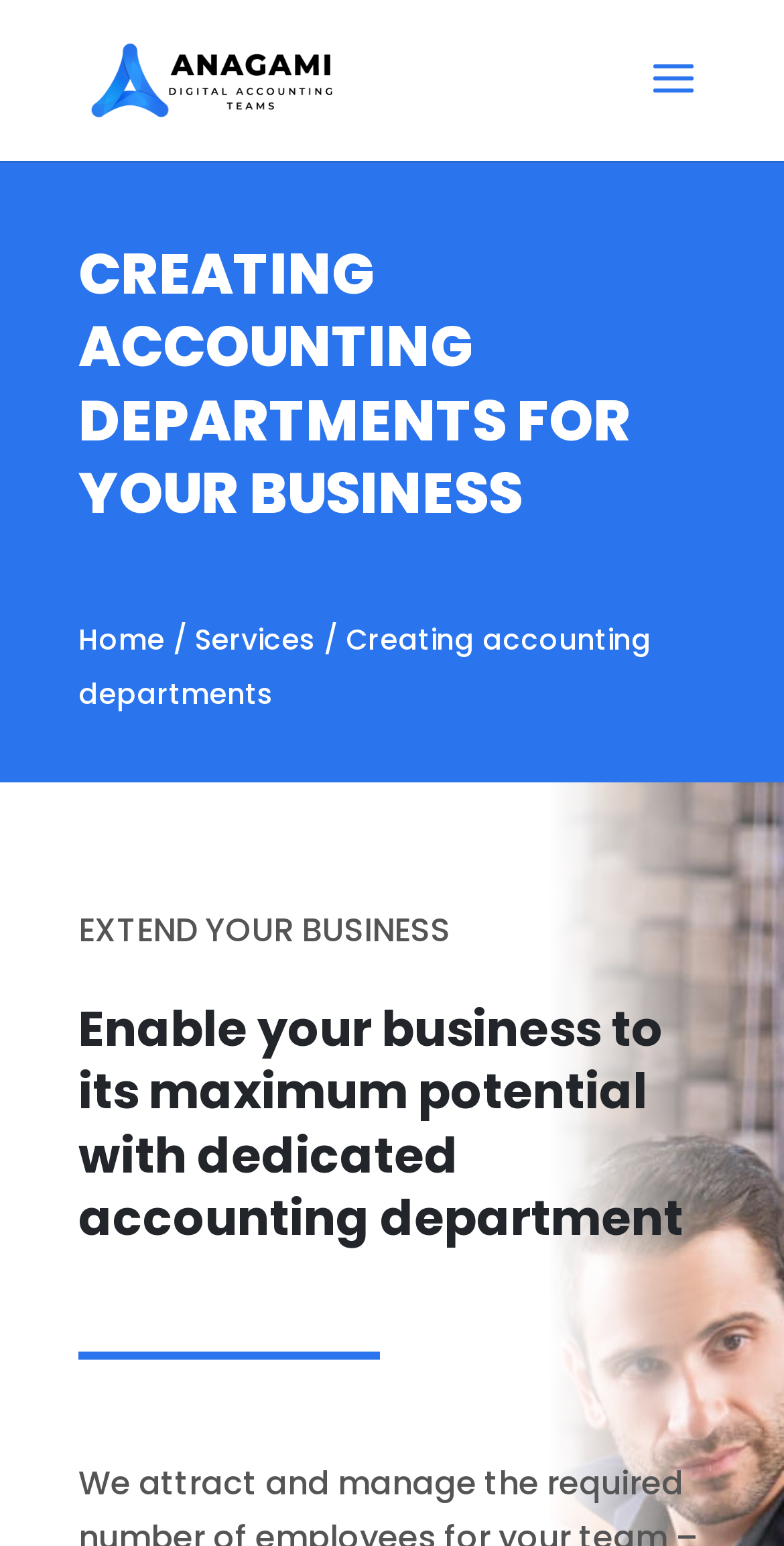What is the main service offered?
Answer the question with a single word or phrase by looking at the picture.

Creating accounting departments